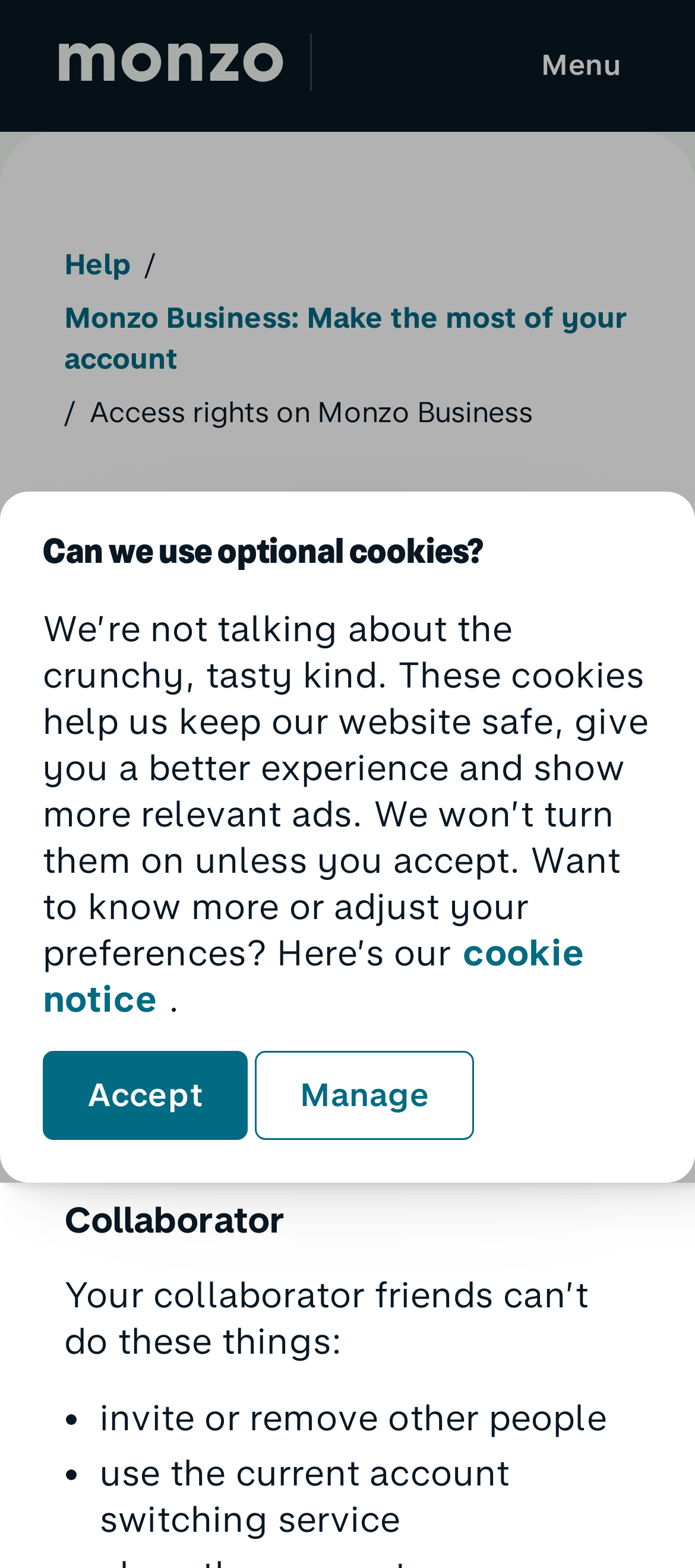Please provide the bounding box coordinate of the region that matches the element description: Manage. Coordinates should be in the format (top-left x, top-left y, bottom-right x, bottom-right y) and all values should be between 0 and 1.

[0.367, 0.671, 0.683, 0.727]